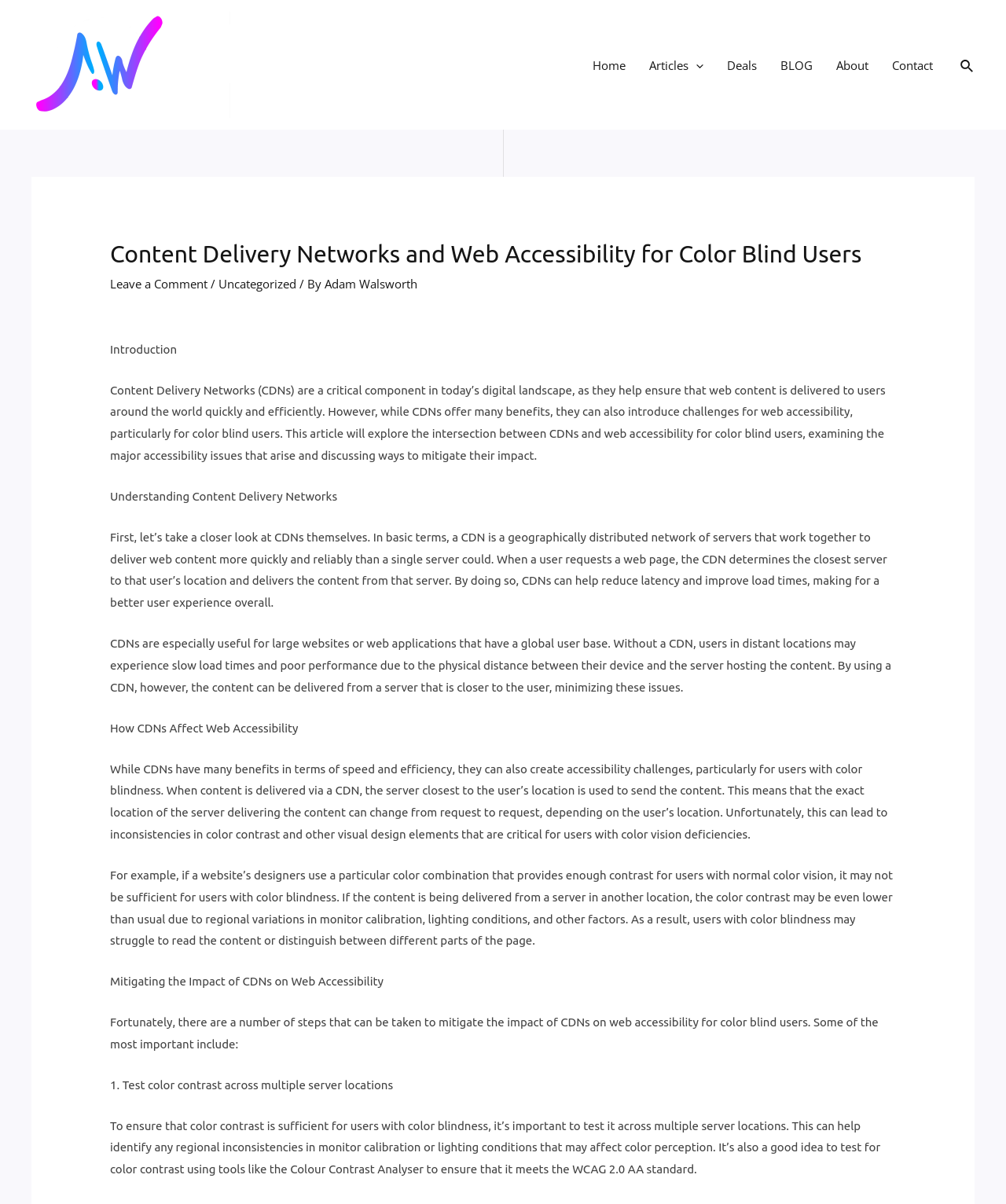Identify the bounding box of the UI element that matches this description: "About".

[0.819, 0.031, 0.875, 0.077]